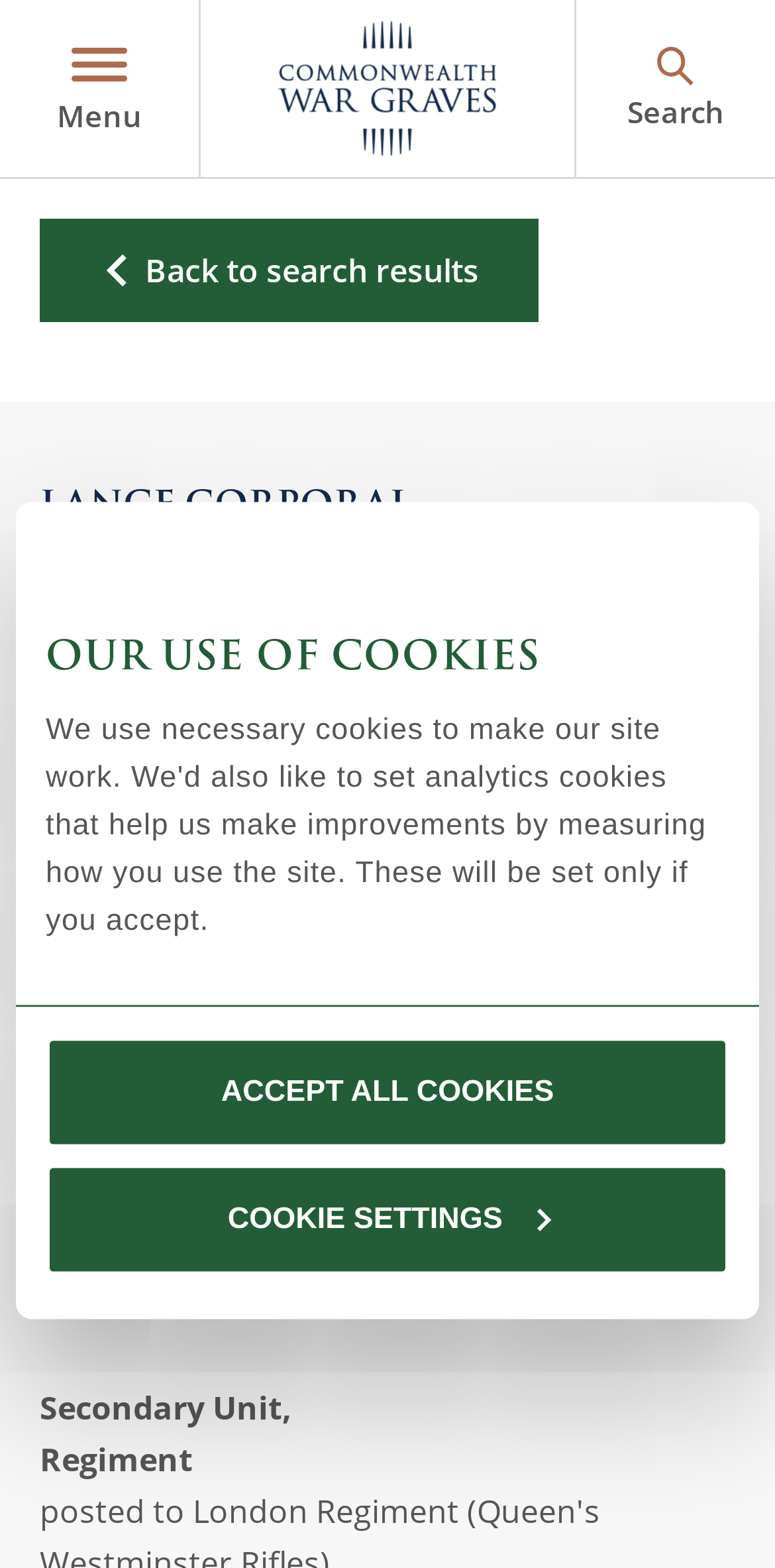Based on the visual content of the image, answer the question thoroughly: Where is Lance Corporal L Bastian buried or commemorated?

I found the answer by looking at the link element on the webpage, which says 'NAVES COMMUNAL CEMETERY EXTENSION'. This is likely the cemetery or memorial where Lance Corporal L Bastian is buried or commemorated.